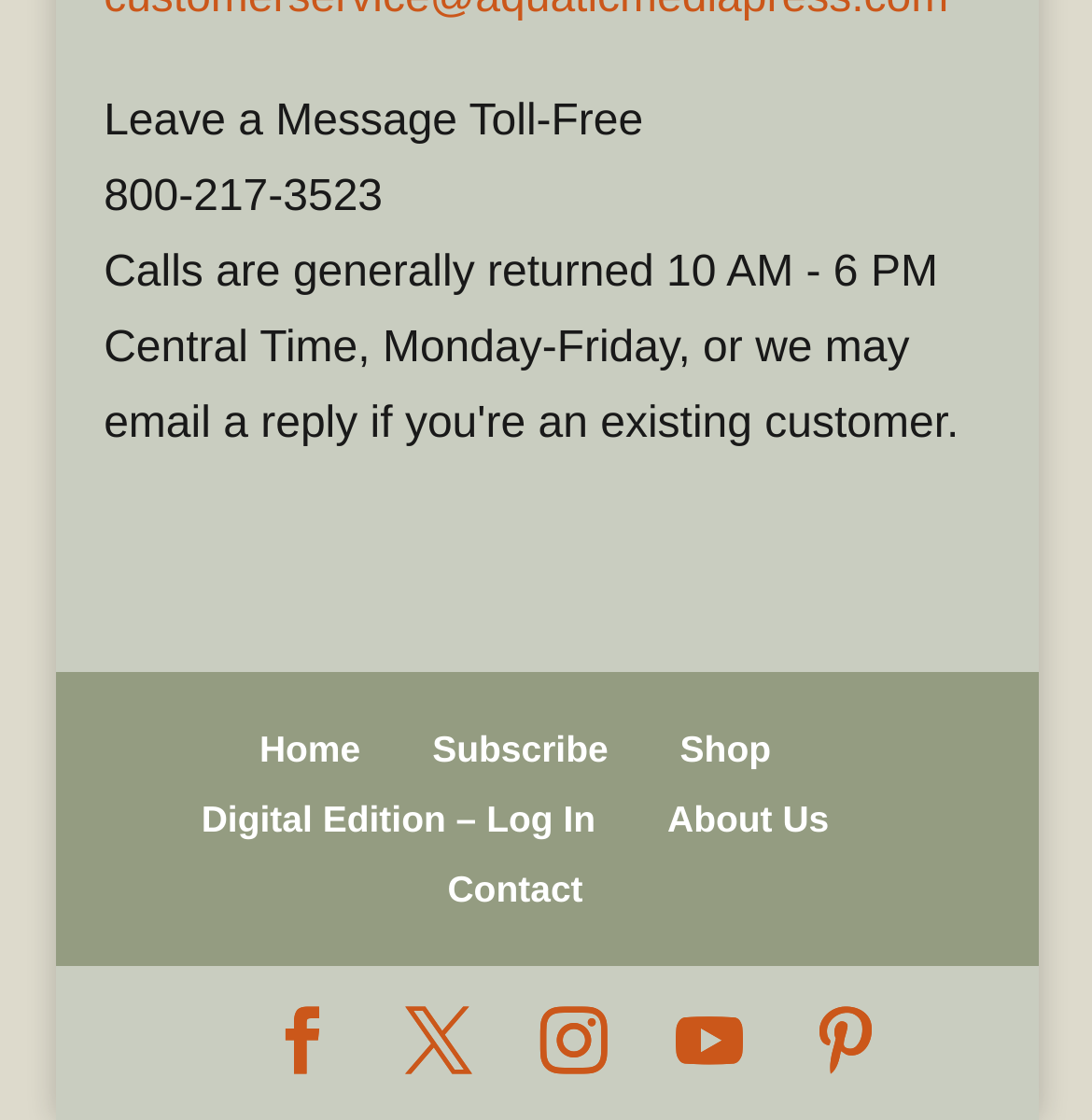Based on the image, provide a detailed and complete answer to the question: 
What is the last navigation link?

I looked at the link elements with text 'Home', 'Subscribe', 'Shop', etc. and found that the last link is the one with the text 'Contact'.